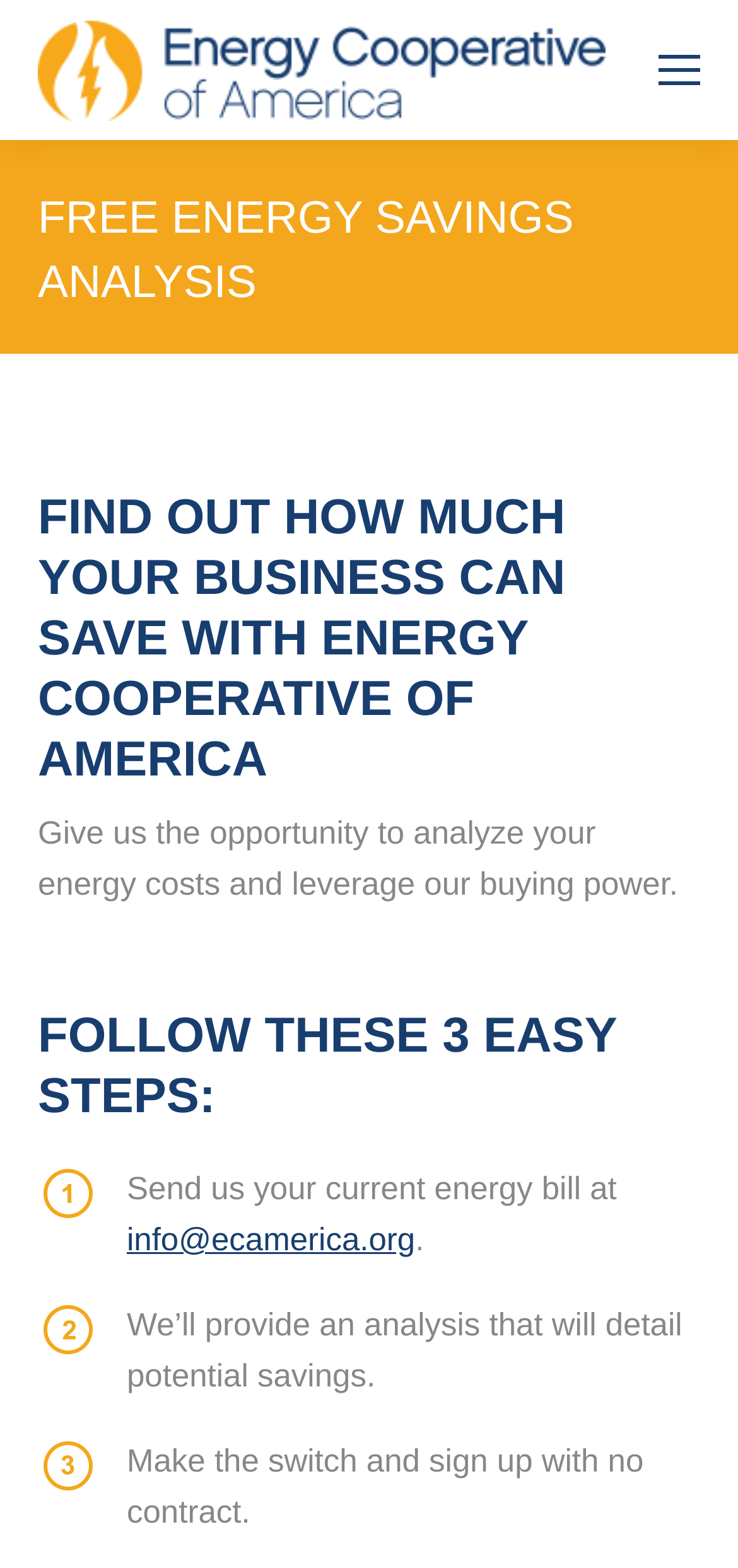Locate the bounding box coordinates for the element described below: "Go to Top". The coordinates must be four float values between 0 and 1, formatted as [left, top, right, bottom].

[0.862, 0.736, 0.974, 0.789]